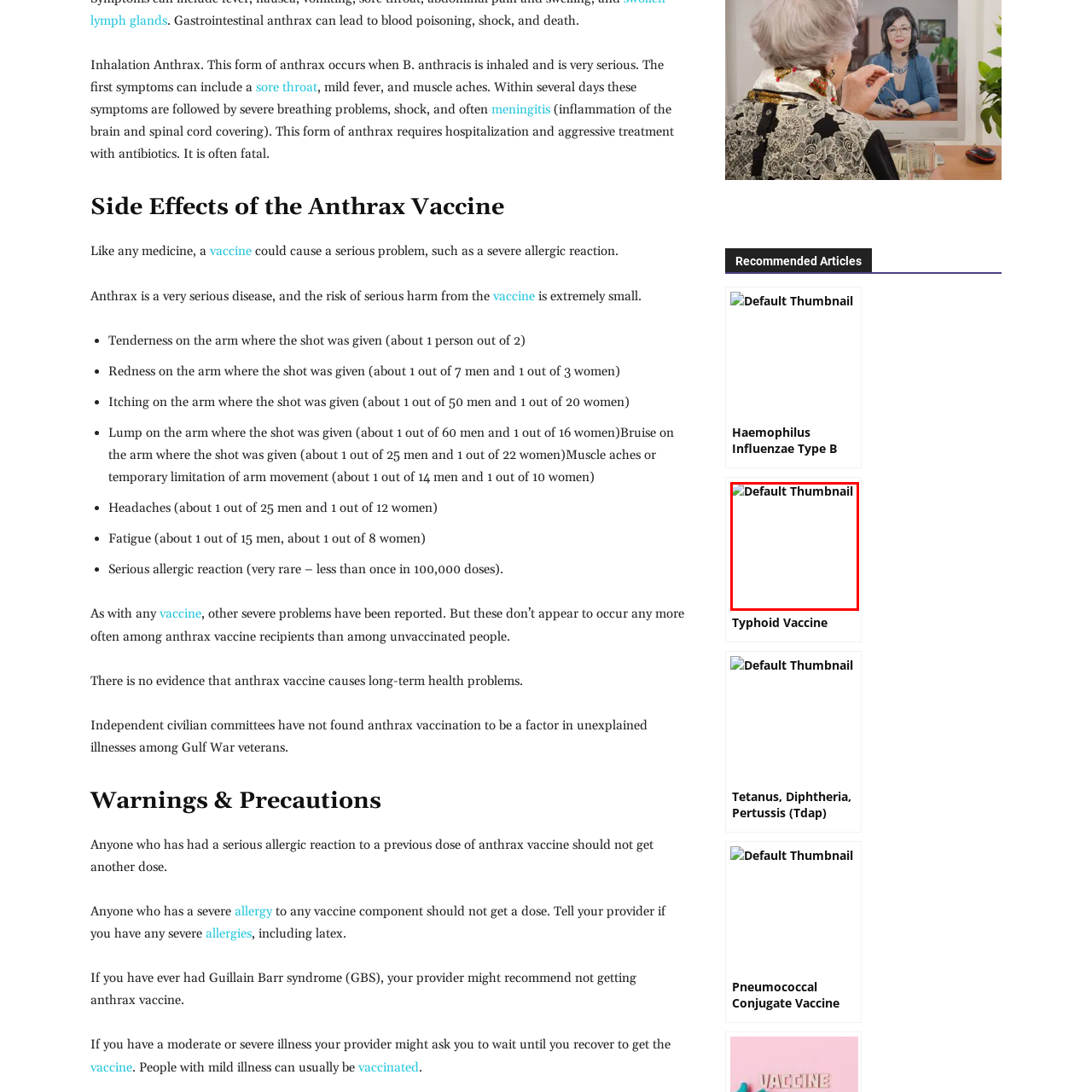Examine the contents within the red bounding box and respond with a single word or phrase: What is the name of the bacterium that causes typhoid fever?

Salmonella Typhi